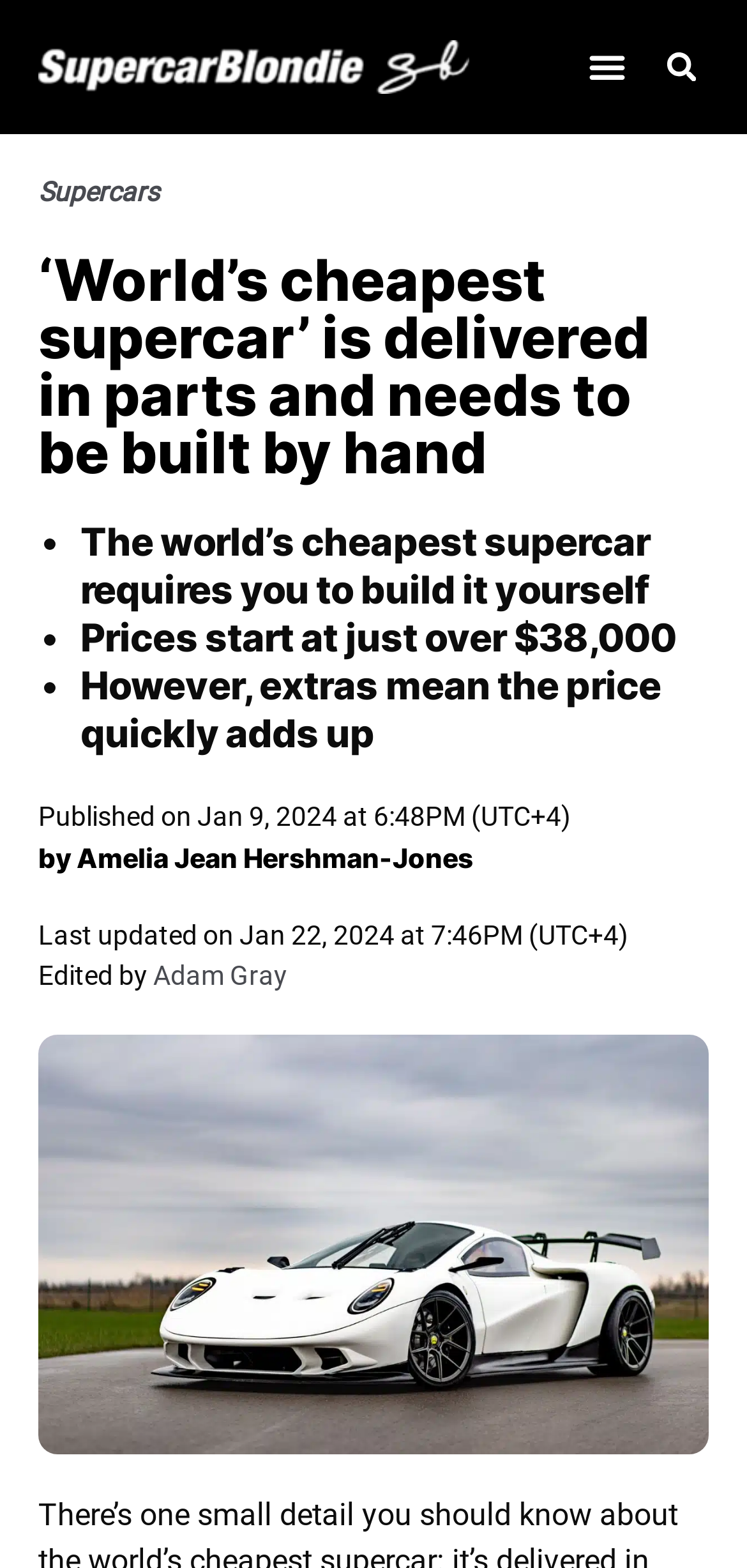Respond with a single word or short phrase to the following question: 
What is the date of the last update?

Jan 22, 2024